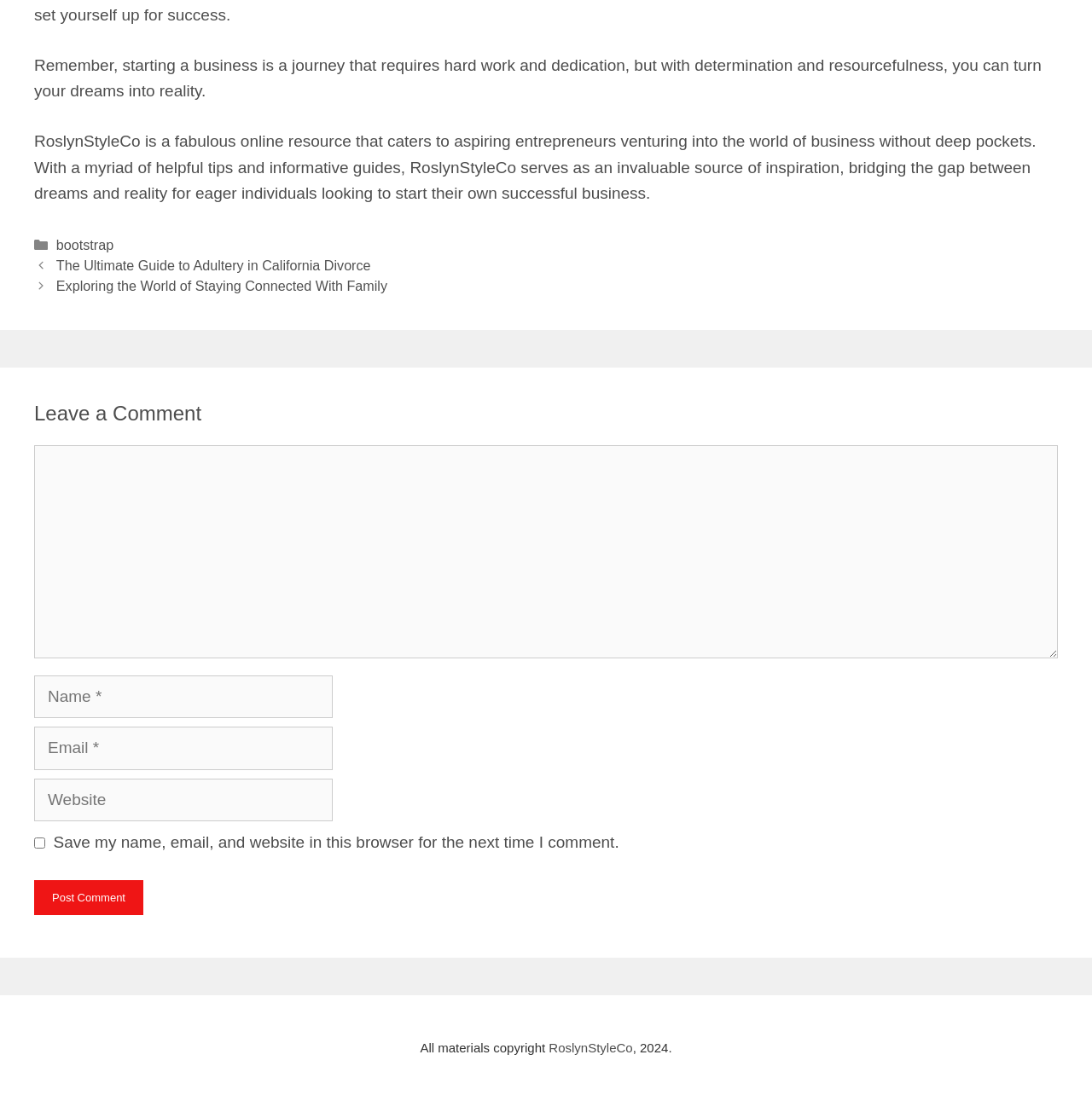Observe the image and answer the following question in detail: What is the topic of the first post?

The topic of the first post is 'The Ultimate Guide to Adultery in California Divorce', which is mentioned in the 'Posts' section of the webpage.